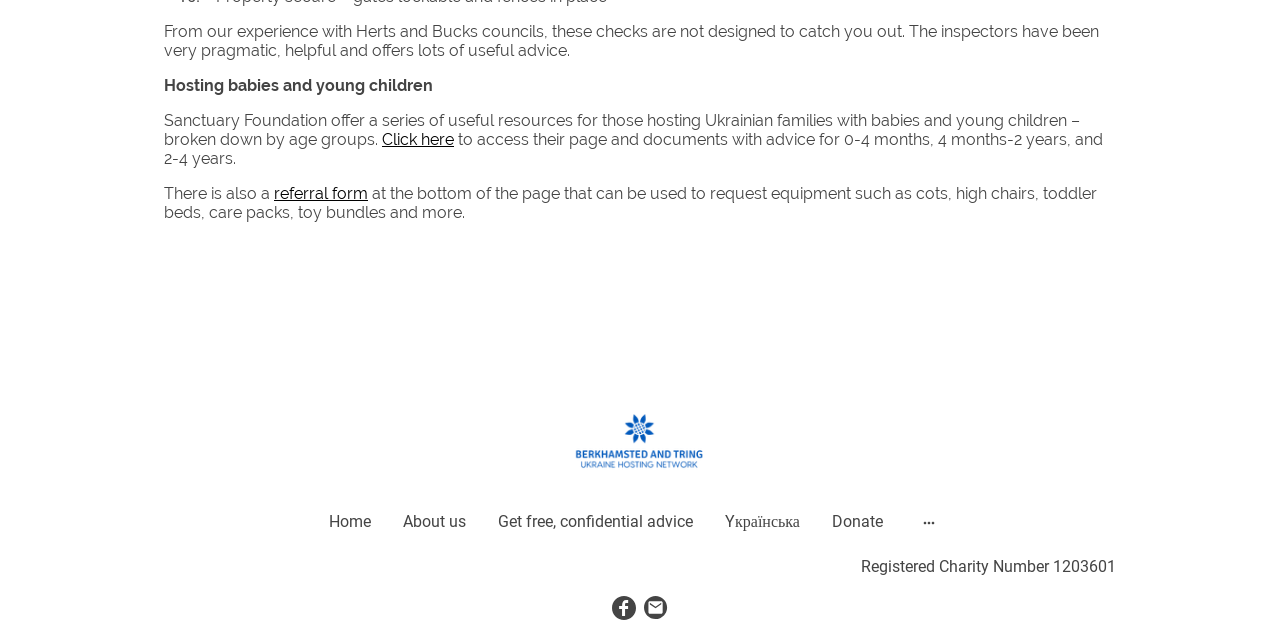Based on the element description alt="Logo", identify the bounding box of the UI element in the given webpage screenshot. The coordinates should be in the format (top-left x, top-left y, bottom-right x, bottom-right y) and must be between 0 and 1.

[0.441, 0.625, 0.559, 0.76]